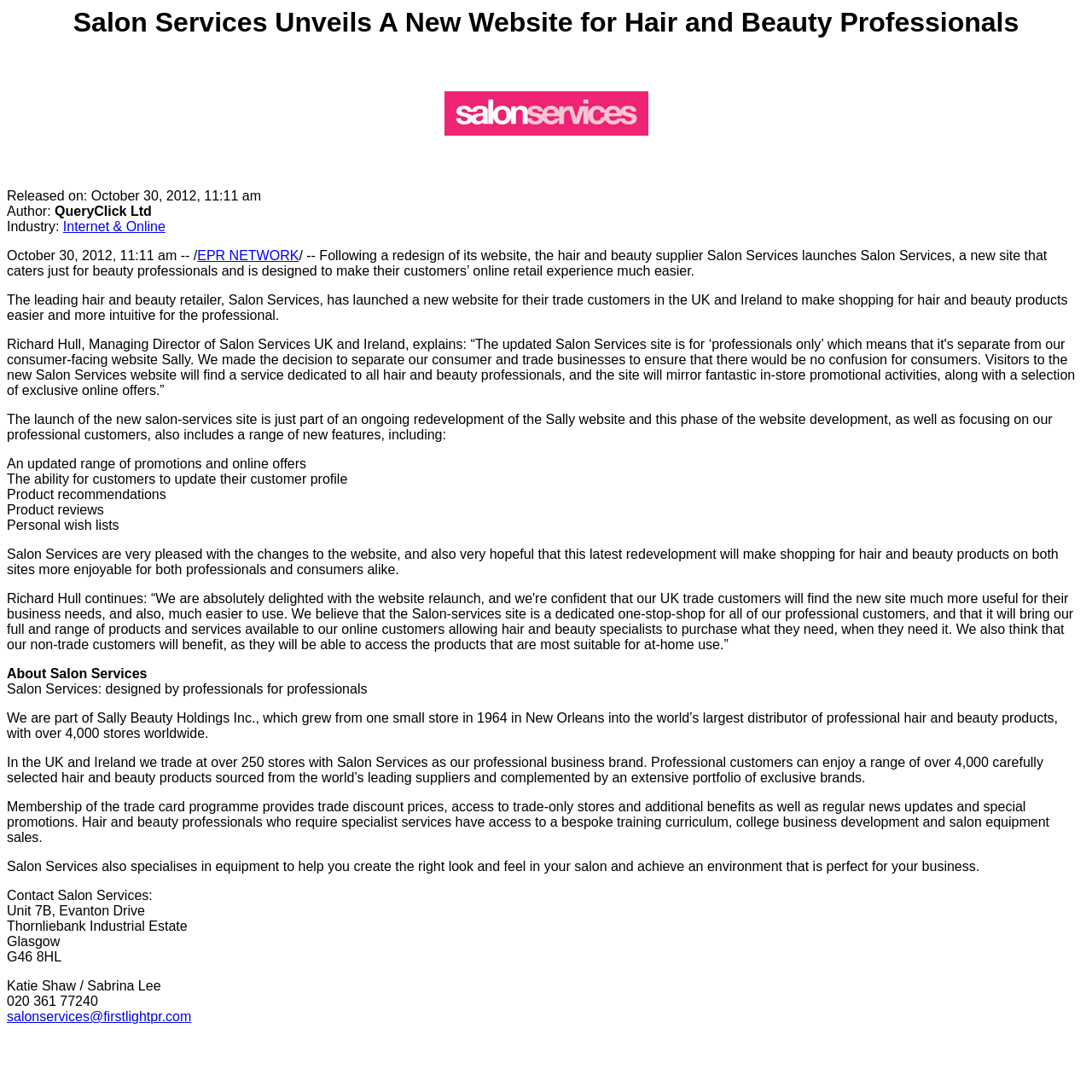Look at the image and answer the question in detail:
What is the name of the parent company of Salon Services?

The answer can be found in the StaticText element with the text 'We are part of Sally Beauty Holdings Inc., which grew from one small store in 1964 in New Orleans into the world’s largest distributor of professional hair and beauty products, with over 4,000 stores worldwide.' at coordinates [0.006, 0.651, 0.969, 0.678]. This text indicates that the parent company of Salon Services is Sally Beauty Holdings Inc.